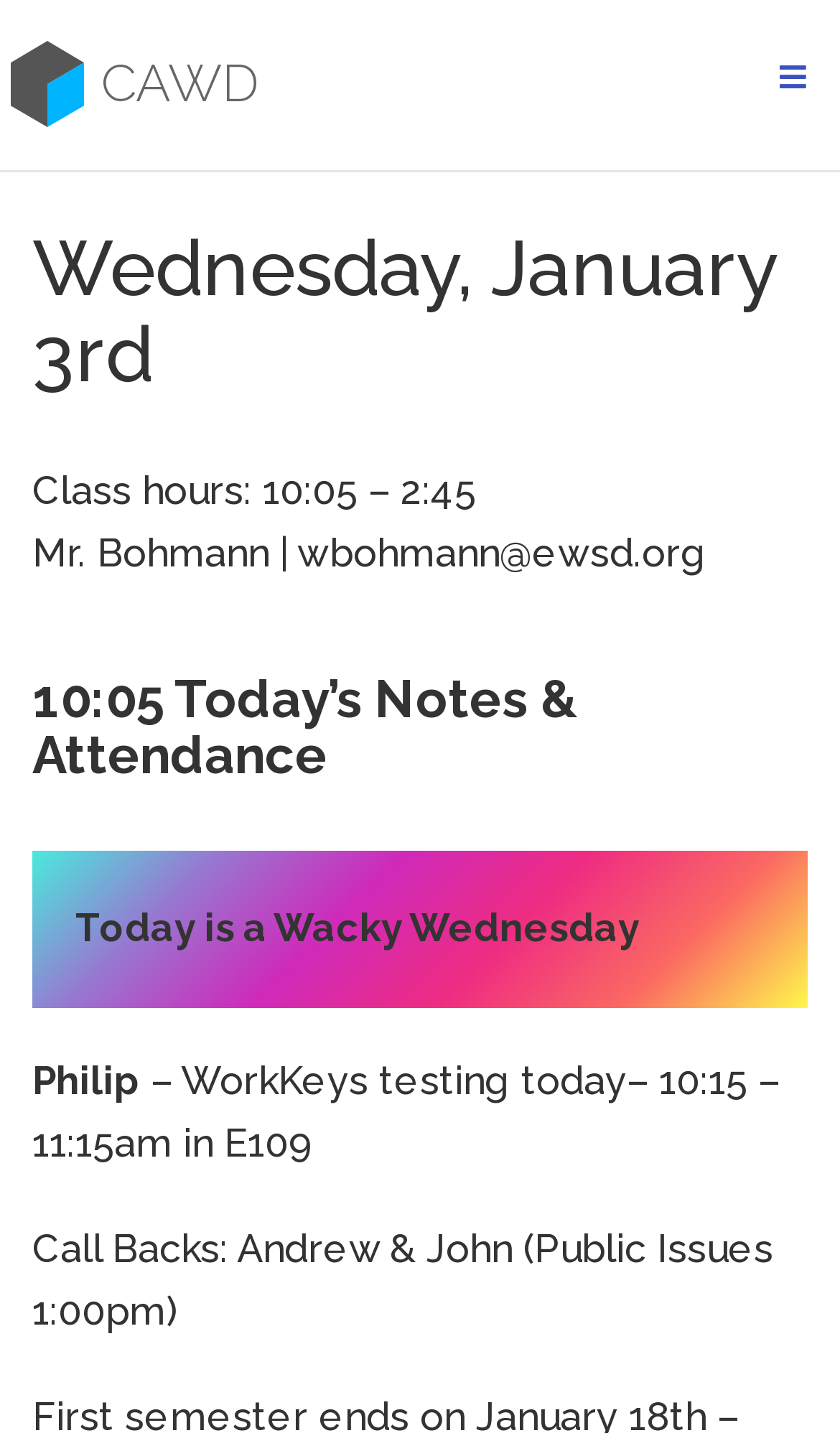Respond with a single word or phrase for the following question: 
Who is the teacher?

Mr. Bohmann